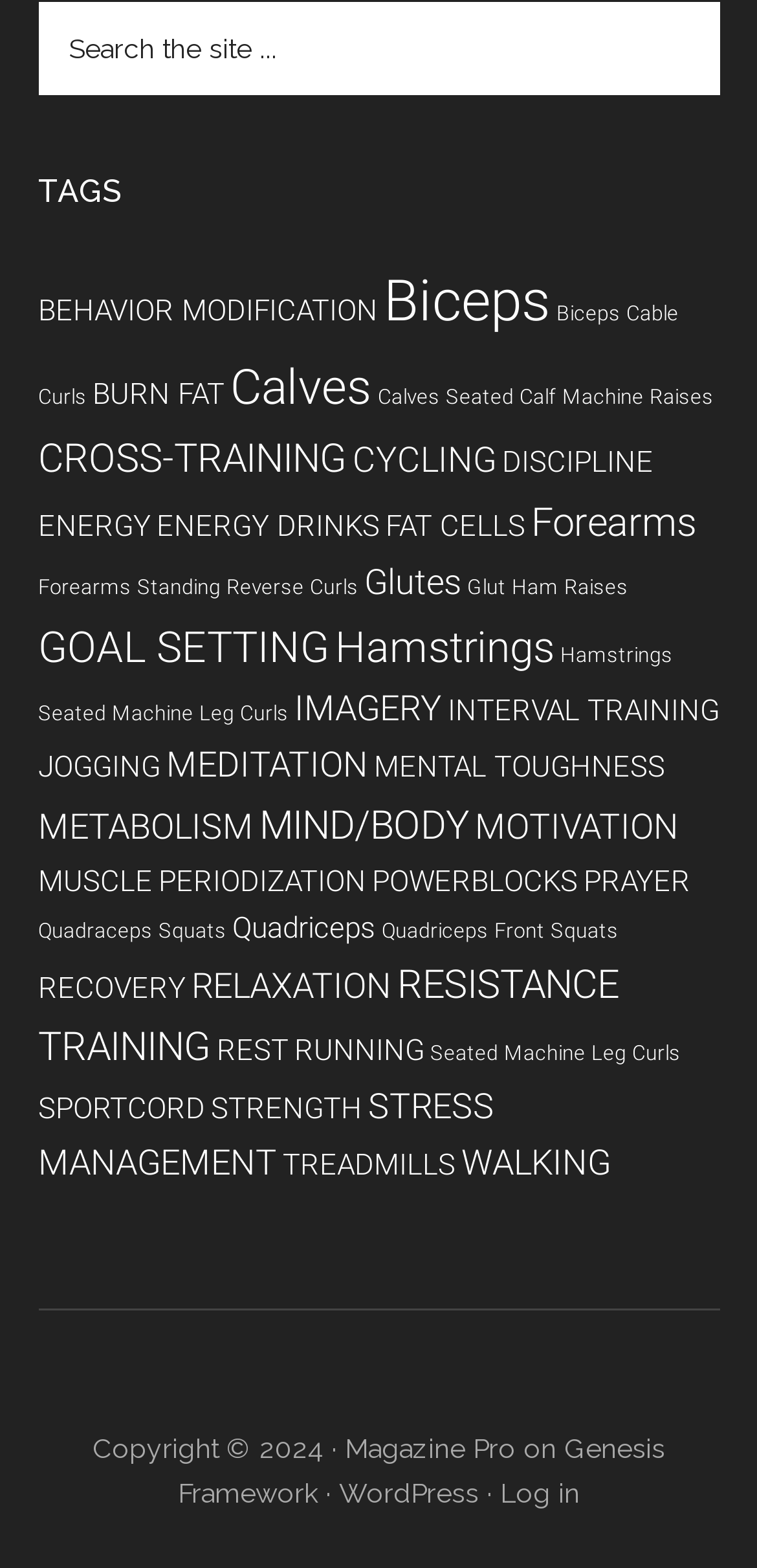Indicate the bounding box coordinates of the element that needs to be clicked to satisfy the following instruction: "View BEHAVIOR MODIFICATION items". The coordinates should be four float numbers between 0 and 1, i.e., [left, top, right, bottom].

[0.05, 0.187, 0.499, 0.209]